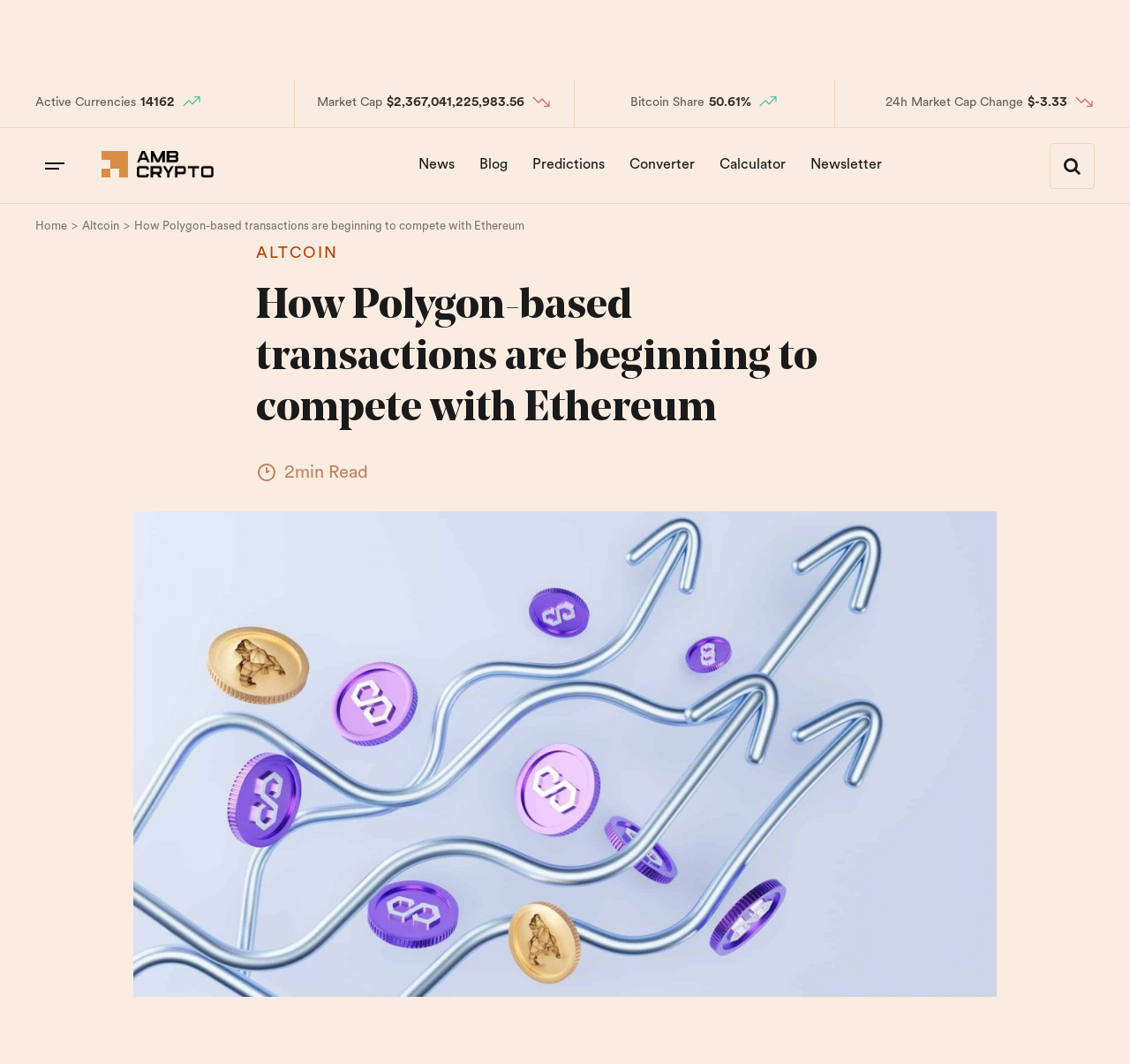Please locate the bounding box coordinates of the element that needs to be clicked to achieve the following instruction: "Read the article about Polygon-based transactions". The coordinates should be four float numbers between 0 and 1, i.e., [left, top, right, bottom].

[0.227, 0.265, 0.773, 0.409]